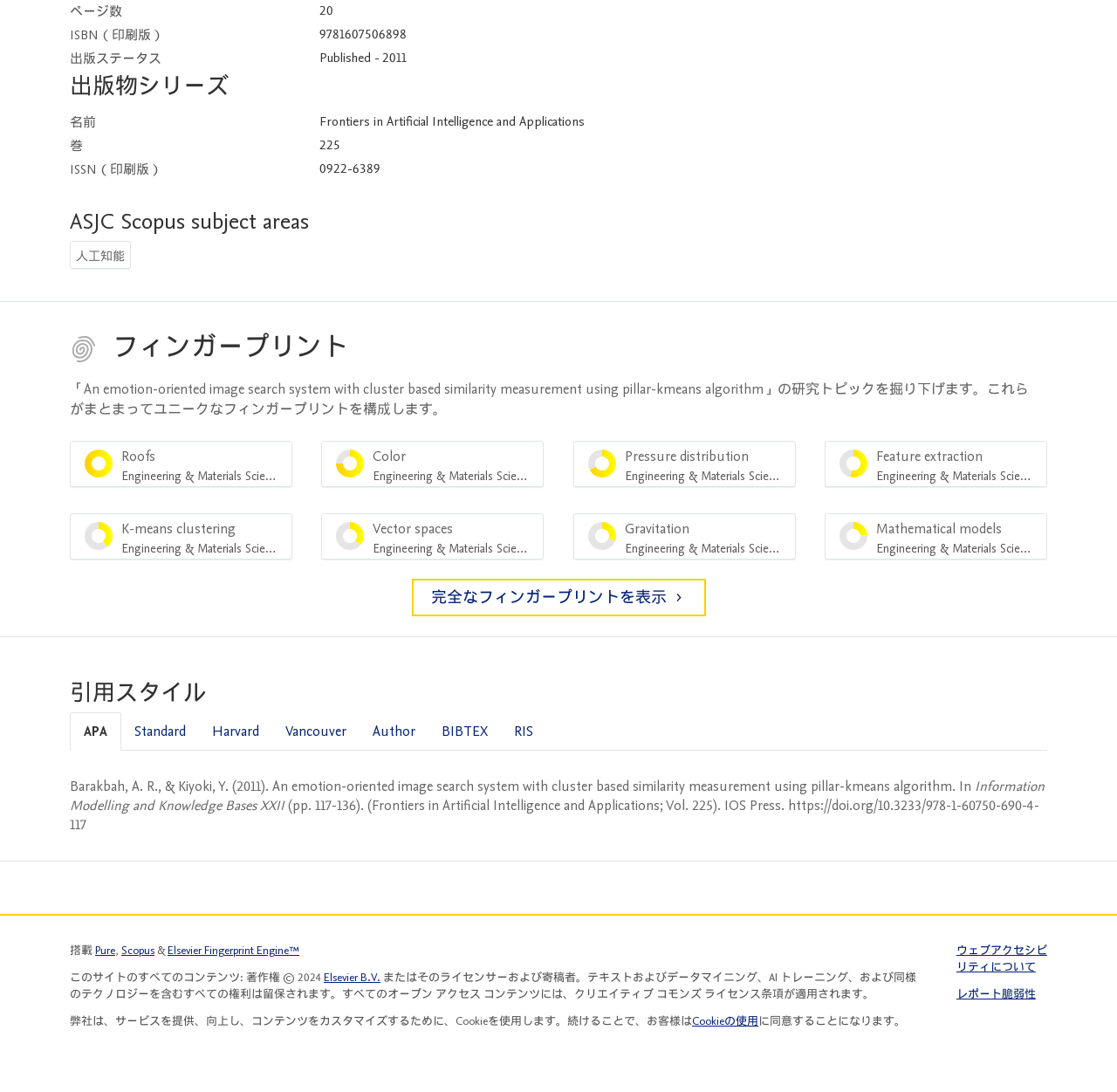Who are the authors of the publication?
Examine the image closely and answer the question with as much detail as possible.

The authors of the publication can be found in the citation section, where they are listed as 'Barakbah, A. R., & Kiyoki, Y.'.